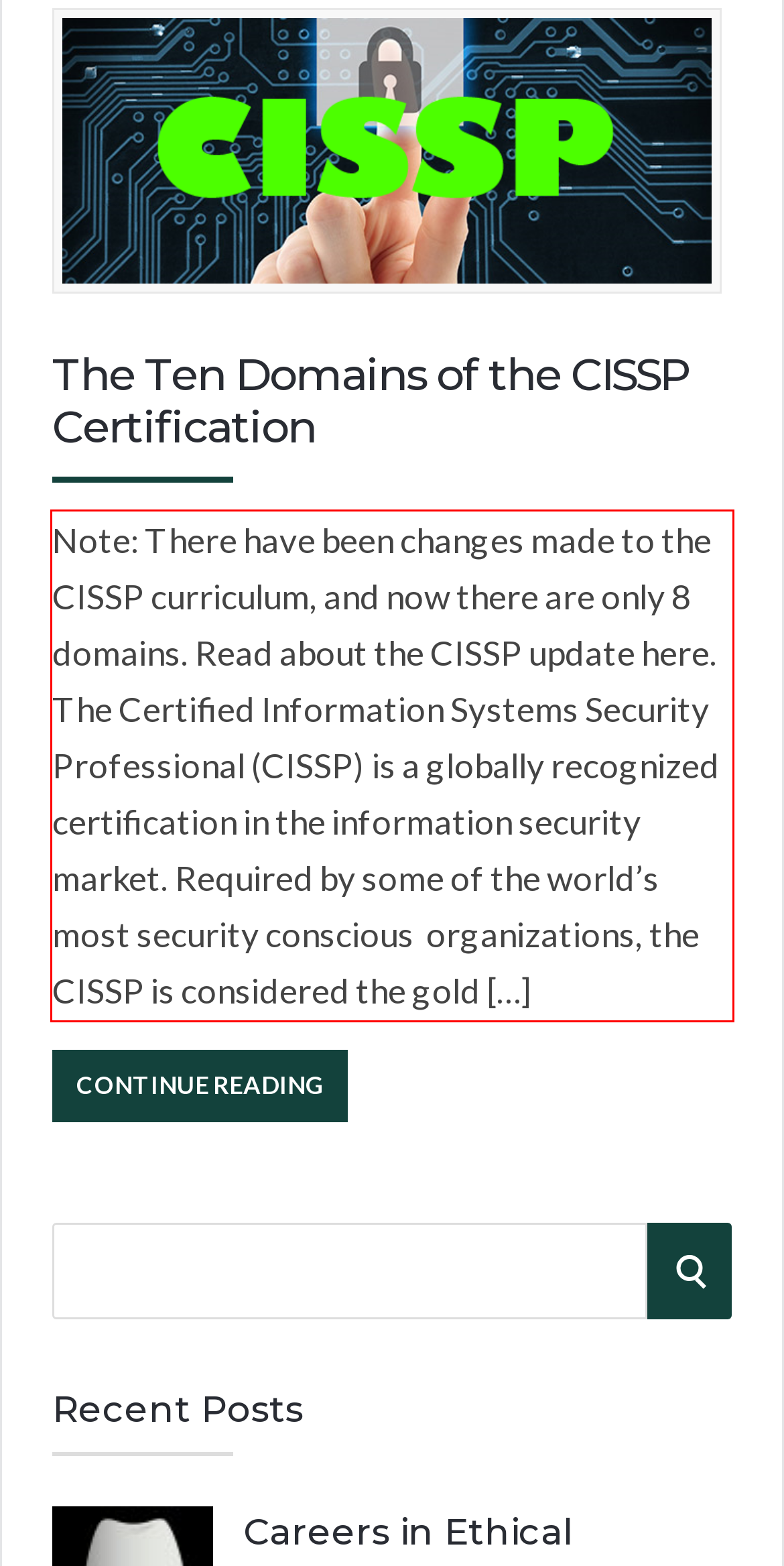Analyze the red bounding box in the provided webpage screenshot and generate the text content contained within.

Note: There have been changes made to the CISSP curriculum, and now there are only 8 domains. Read about the CISSP update here. The Certified Information Systems Security Professional (CISSP) is a globally recognized certification in the information security market. Required by some of the world’s most security conscious organizations, the CISSP is considered the gold […]